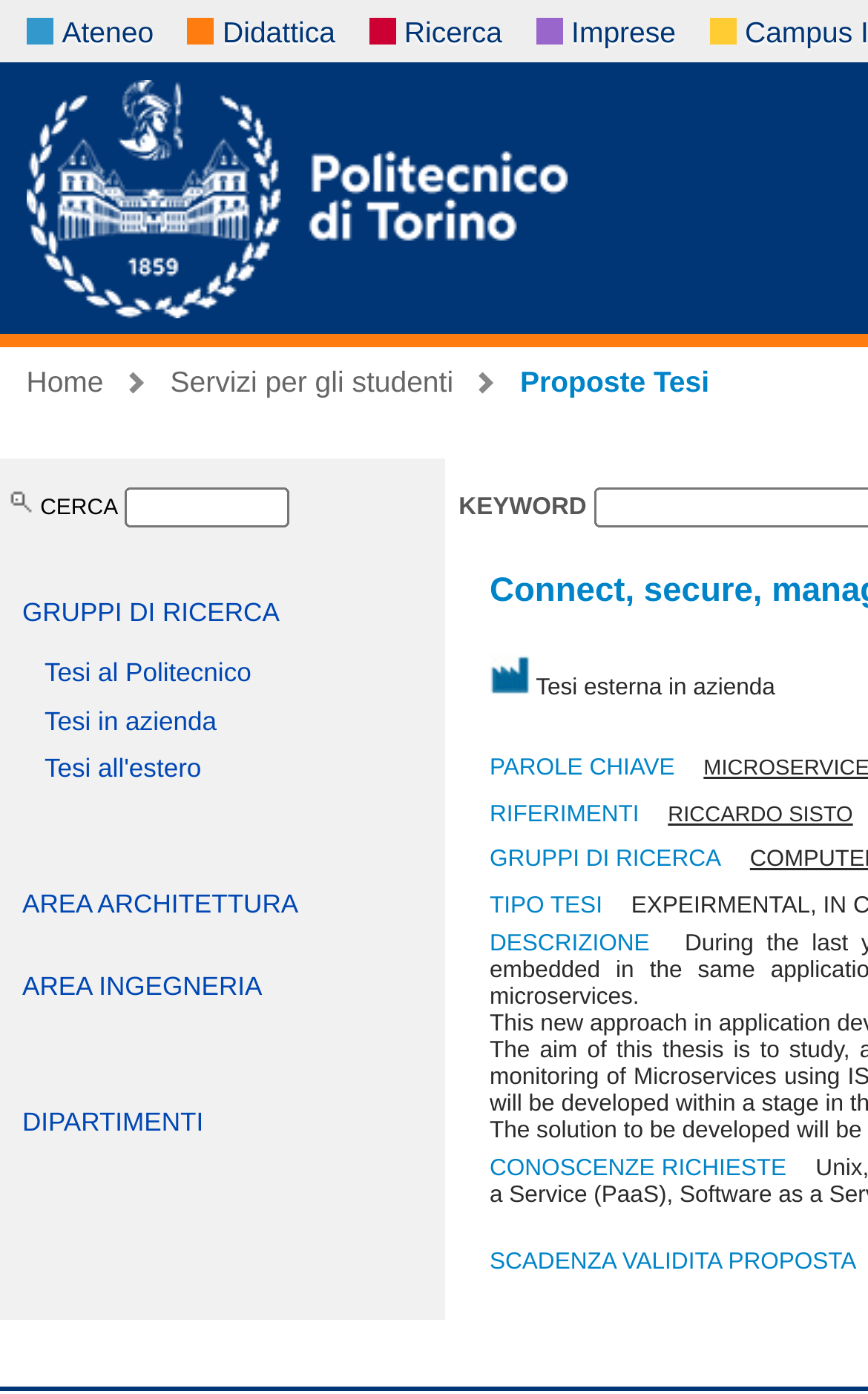Explain the features and main sections of the webpage comprehensively.

The webpage is about the Politecnico di Torino's services for teaching and research. At the top, there are four links: "Ateneo", "Didattica", "Ricerca", and "Imprese", which are evenly spaced across the page. Below these links, there is a "Home" button on the left, followed by an image, and then a text "Servizi per gli studenti". On the right side of the page, there is another image, and then a text "Proposte Tesi".

In the middle of the page, there is a table with a search bar and a button labeled "Ricerca CERCA". Below the table, there are three sections with descriptions and links. The first section has a link "GRUPPI DI RICERCA", the second section has links "Tesi al Politecnico", "Tesi in azienda", and "Tesi all'estero", and the third section has links "AREA ARCHITETTURA", "AREA INGEGNERIA", and "DIPARTIMENTI".

On the right side of the page, there is an image labeled "azienda", followed by a text "Tesi esterna in azienda". Below this, there are several sections with headings "PAROLE CHIAVE", "RIFERIMENTI", "GRUPPI DI RICERCA", "TIPO TESI", "DESCRIZIONE", "CONOSCENZE RICHIESTE", and "SCADENZA VALIDITA PROPOSTA", each with a brief description or text. There is also a link "RICCARDO SISTO" in the "RIFERIMENTI" section.